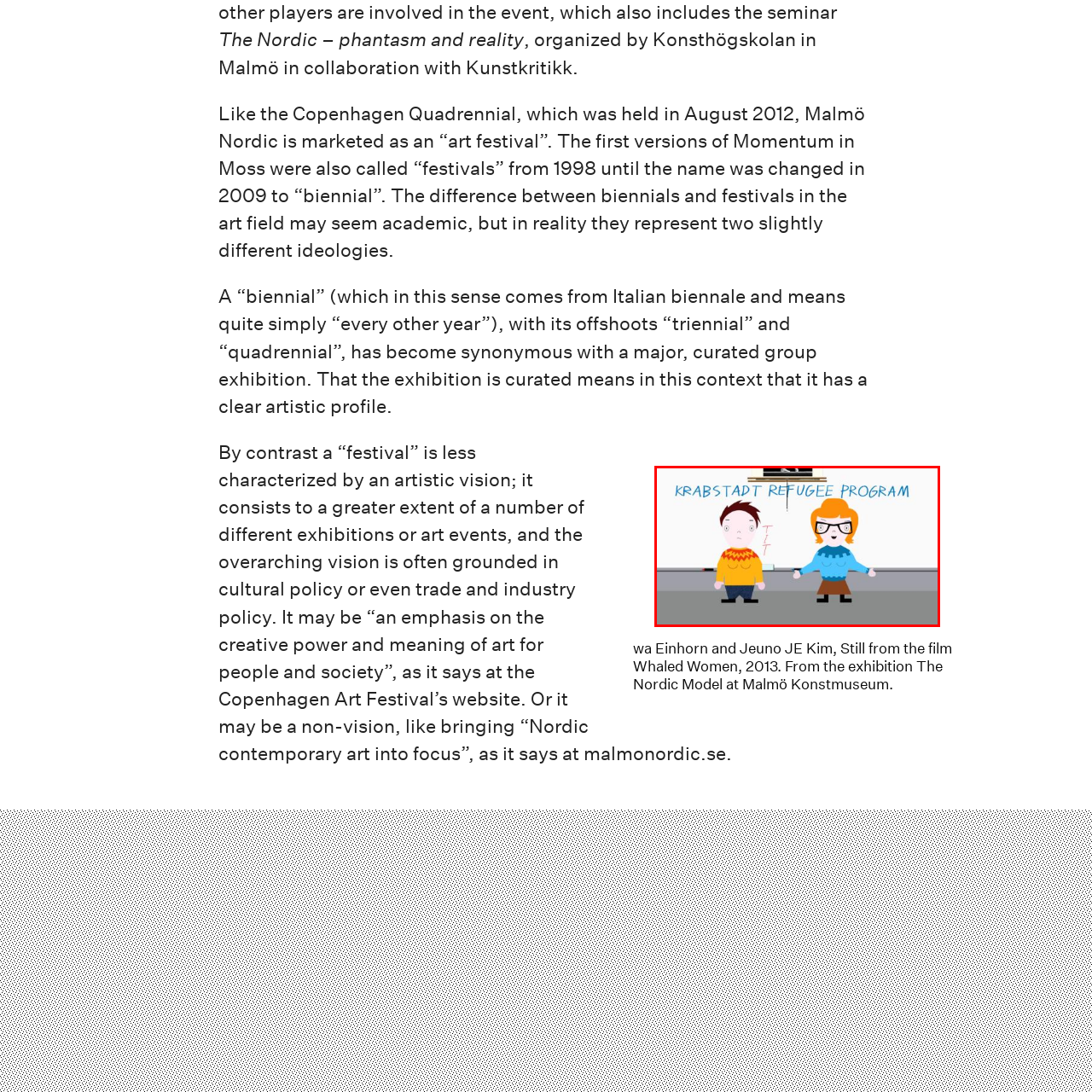Draft a detailed caption for the image located inside the red outline.

The image features a colorful and stylized illustration depicting two animated characters in a classroom setting. On the left stands a character with a red-brown hairstyle, wearing a bright orange sweater, while the character on the right, characterized by glasses and an orange bob hairstyle, is dressed in a blue sweater. Above them, in bold lettering, are the words "KRABSTADT REFUGEE PROGRAM," indicating a focus on a specific program or theme related to refugees. The backdrop suggests a playful yet informative atmosphere, potentially representing an educational initiative or project. The characters' expressions and outfits add a touch of humor and creativity, inviting viewers to engage with the subject matter in a light-hearted way.